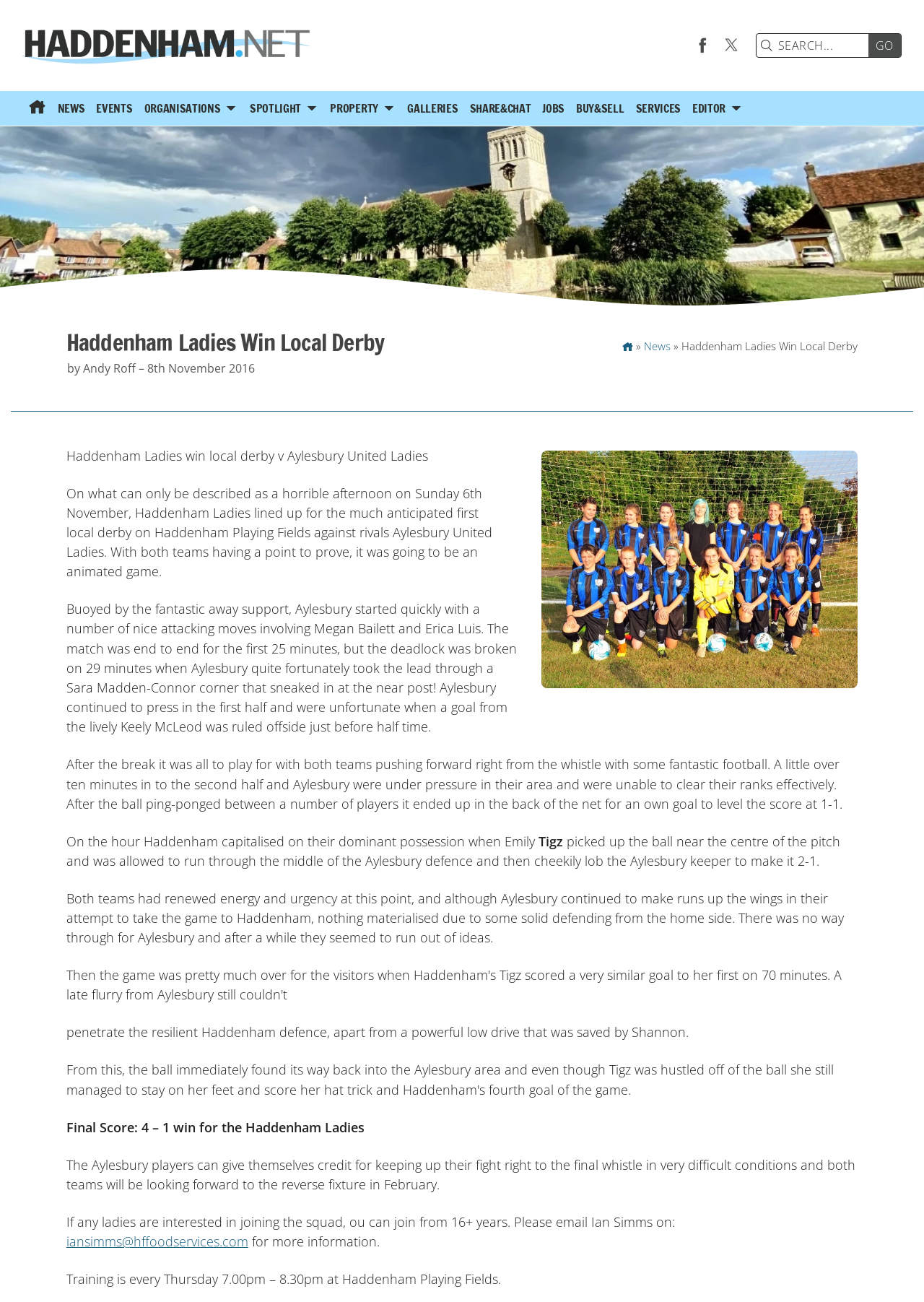Given the description of a UI element: "parent_node:  value="GO"", identify the bounding box coordinates of the matching element in the webpage screenshot.

[0.94, 0.026, 0.975, 0.044]